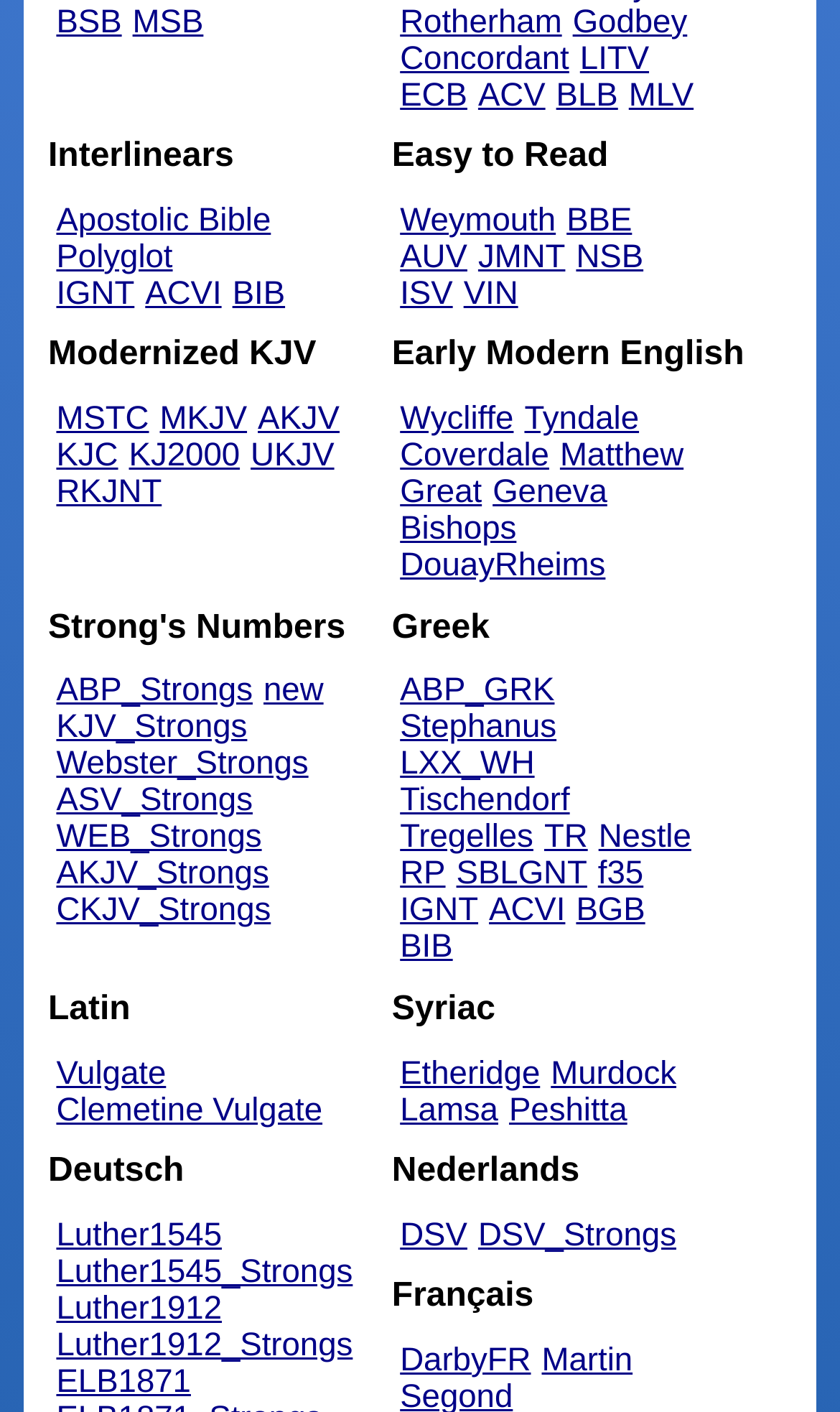Provide the bounding box coordinates for the UI element described in this sentence: "Apostolic Bible Polyglot". The coordinates should be four float values between 0 and 1, i.e., [left, top, right, bottom].

[0.067, 0.143, 0.322, 0.195]